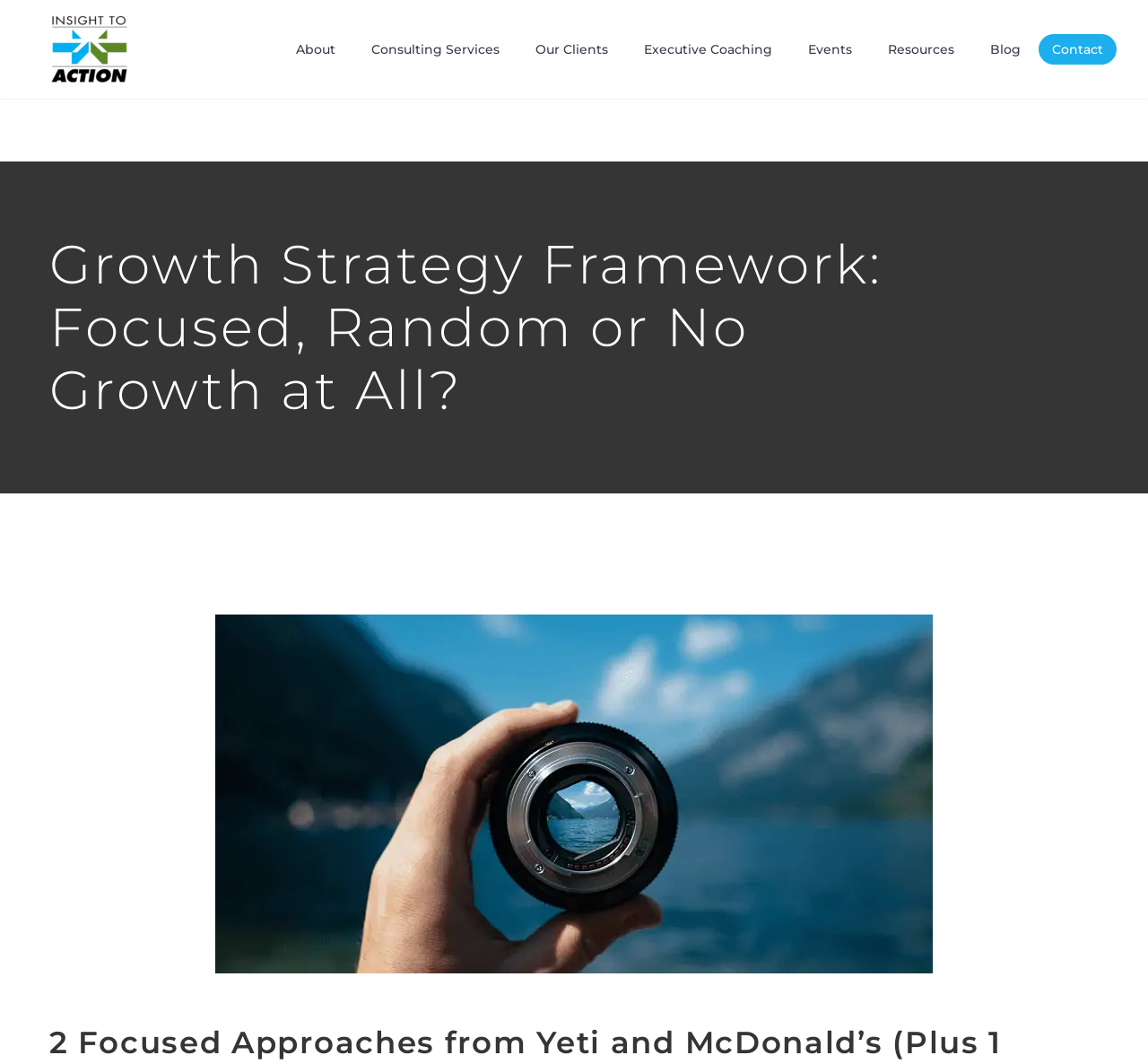Given the following UI element description: "Executive Coaching", find the bounding box coordinates in the webpage screenshot.

[0.545, 0.007, 0.688, 0.086]